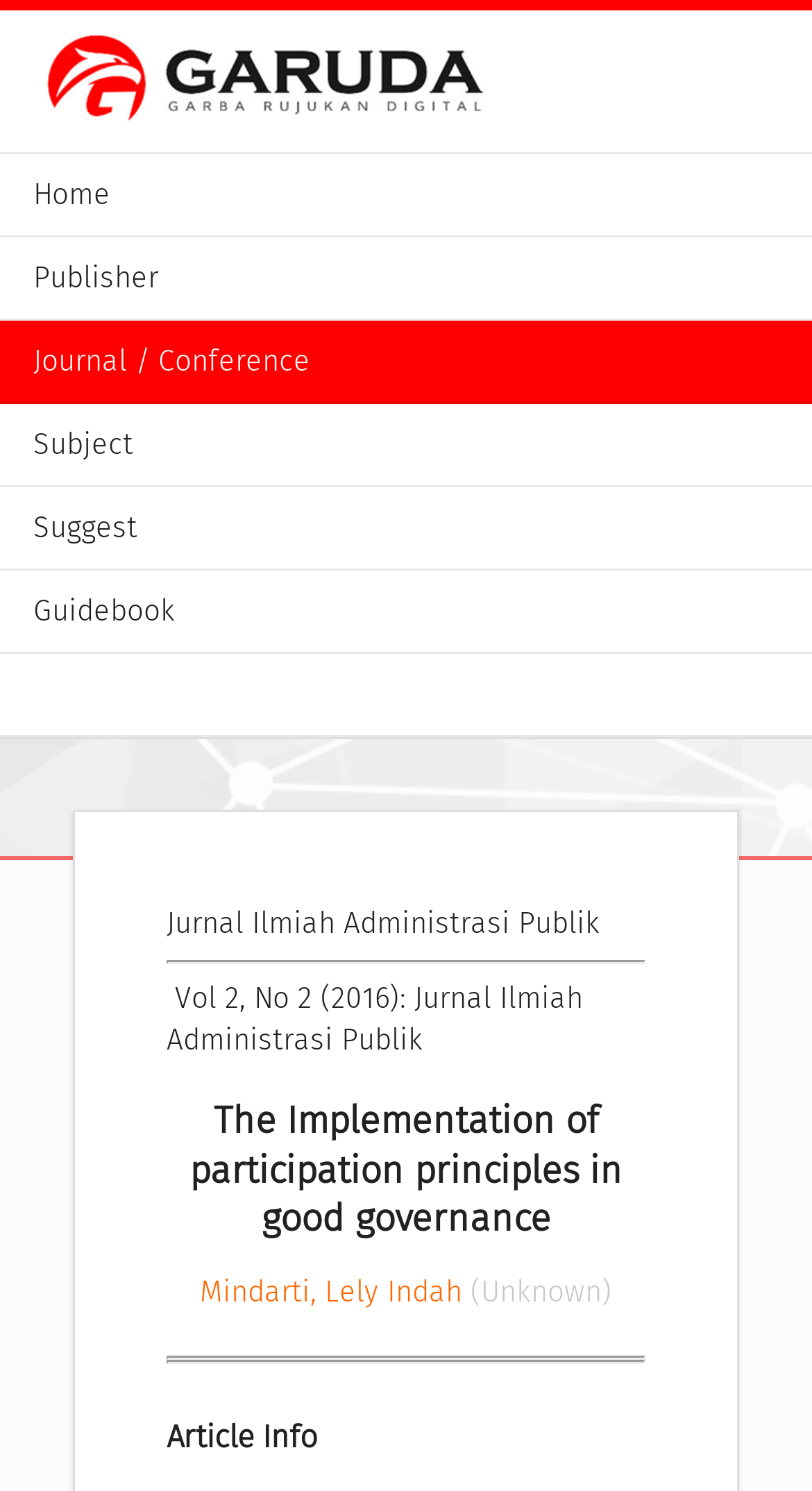Given the description MEI, predict the bounding box coordinates of the UI element. Ensure the coordinates are in the format (top-left x, top-left y, bottom-right x, bottom-right y) and all values are between 0 and 1.

None